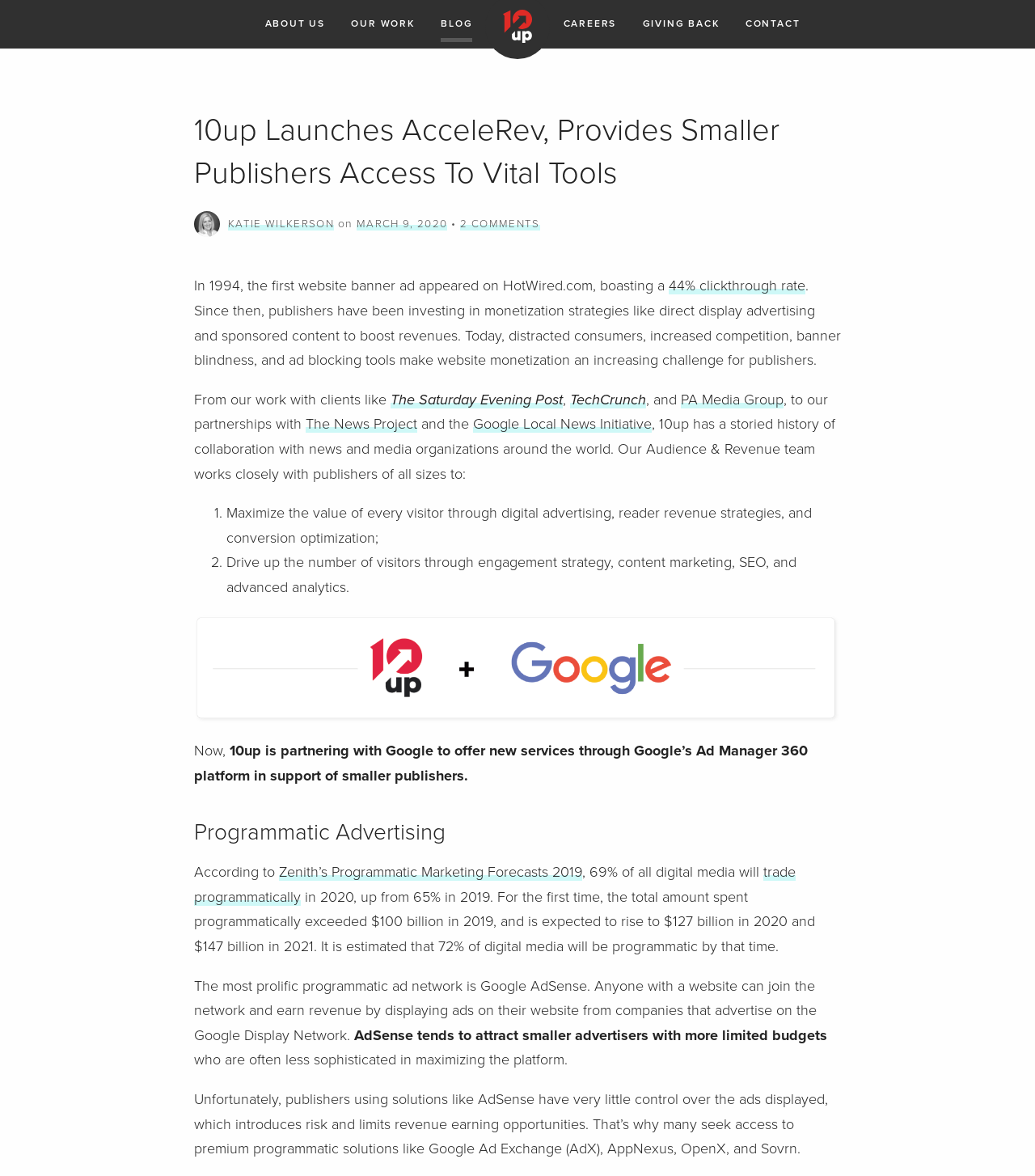What is the title or heading displayed on the webpage?

10up Launches AcceleRev, Provides Smaller Publishers Access To Vital Tools